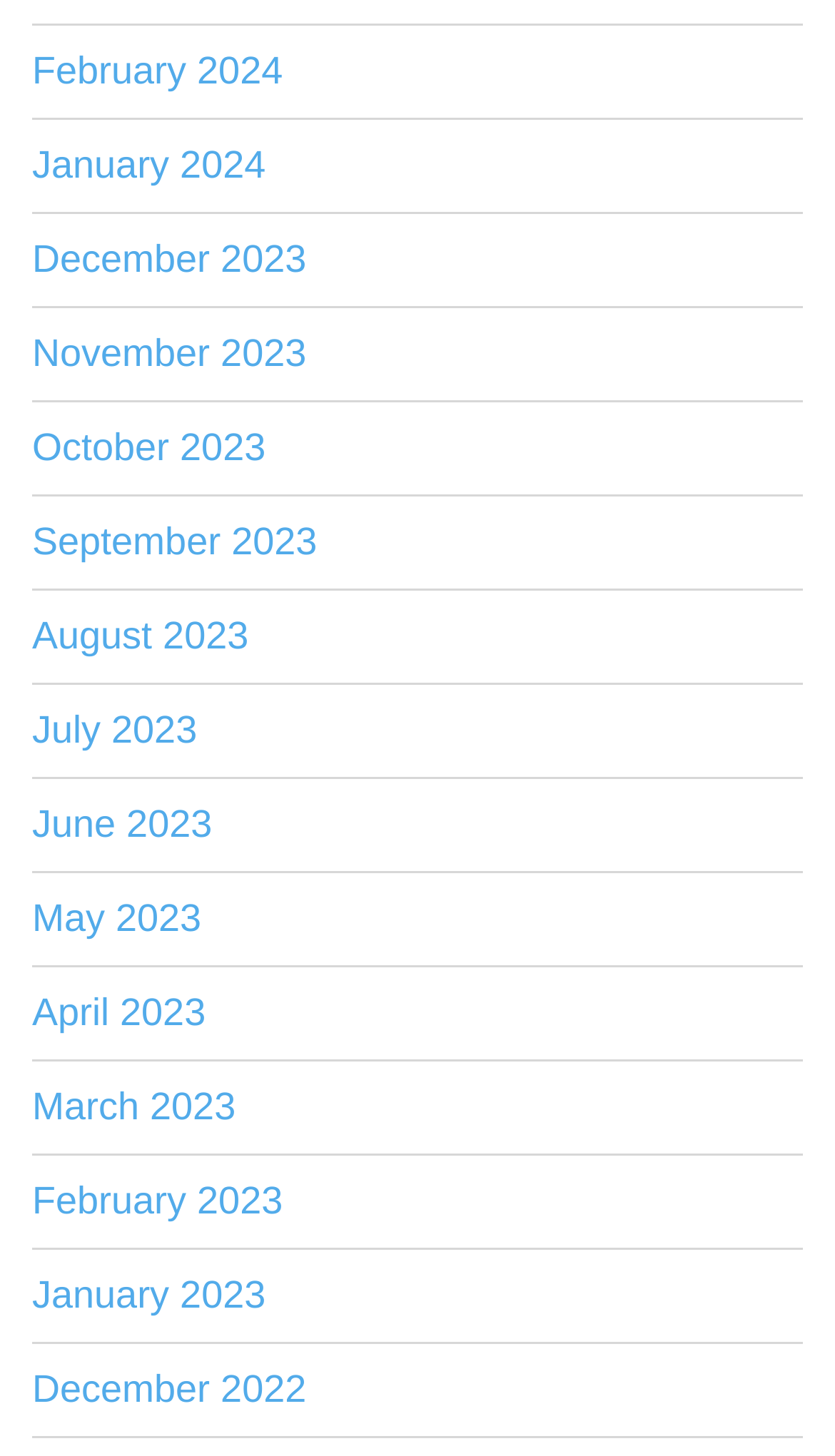Locate the UI element that matches the description February 2024 in the webpage screenshot. Return the bounding box coordinates in the format (top-left x, top-left y, bottom-right x, bottom-right y), with values ranging from 0 to 1.

[0.038, 0.017, 0.962, 0.082]